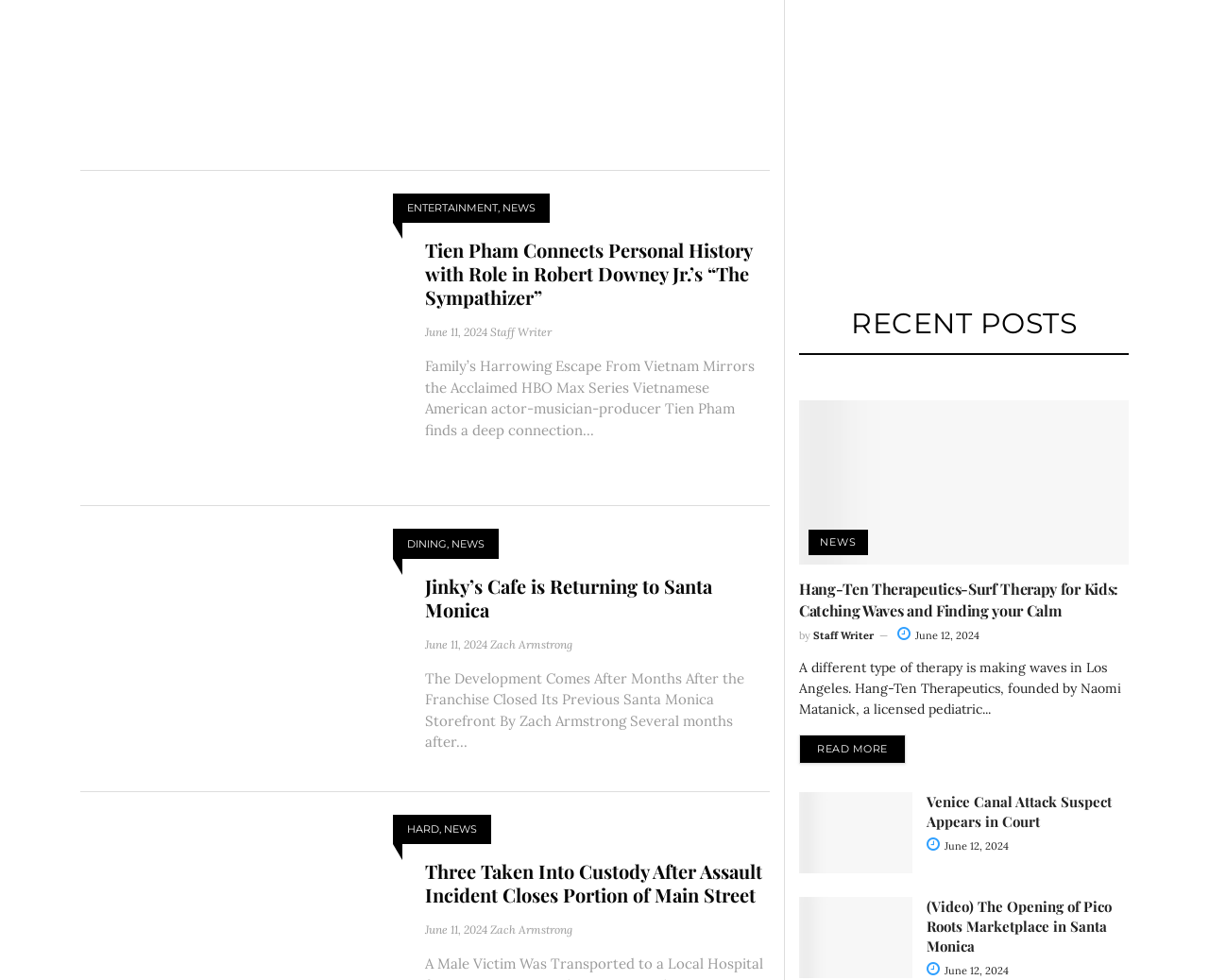Indicate the bounding box coordinates of the clickable region to achieve the following instruction: "Check the article about Venice Canal Attack Suspect Appears in Court."

[0.661, 0.809, 0.755, 0.891]